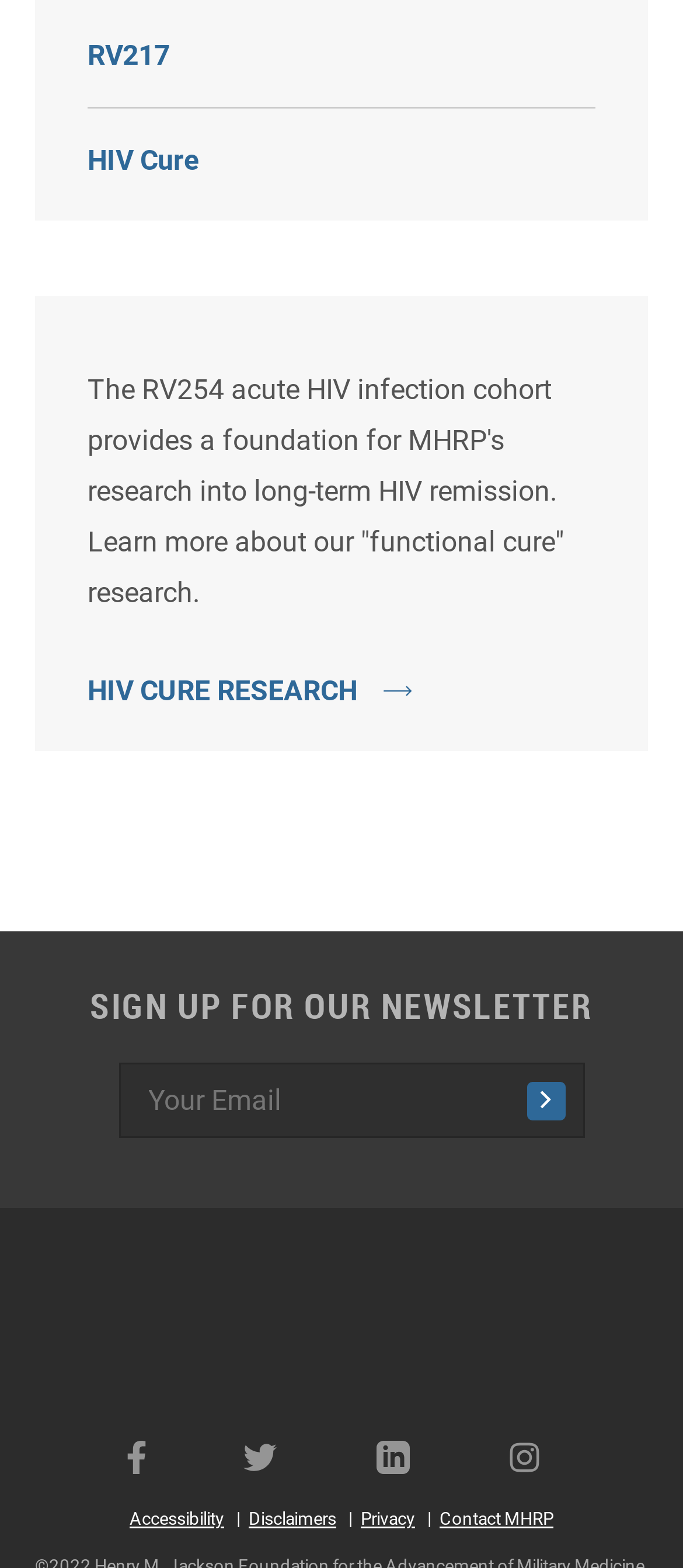How many social media links are there in the social navigation section?
Refer to the screenshot and respond with a concise word or phrase.

4